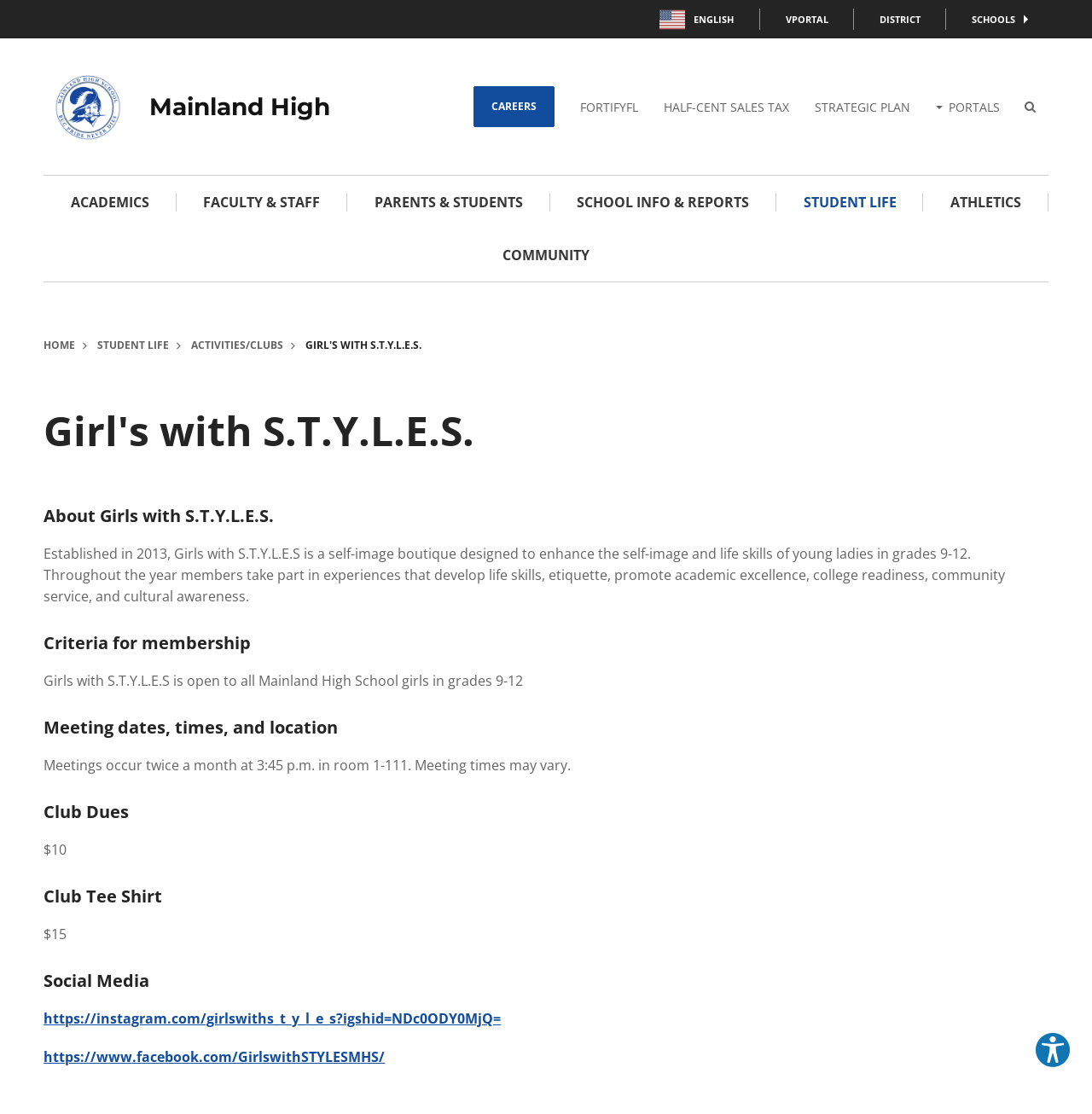Detail the webpage's structure and highlights in your description.

The webpage is about "Girl's with S.T.Y.L.E.S." at Mainland High School. At the top, there is a navigation menu with several options, including "VPORTAL", "DISTRICT", and "SCHOOLS". Below this menu, there is a prominent image of "Mainland High" with a link to the school's website.

On the left side of the page, there is a main navigation menu with options such as "ACADEMICS", "FACULTY & STAFF", "PARENTS & STUDENTS", and "ATHLETICS". Each of these options has a dropdown menu with additional links.

In the main content area, there is a heading that reads "Girl's with S.T.Y.L.E.S." followed by a description of the organization. The description explains that it is a self-image boutique designed to enhance the self-image and life skills of young ladies in grades 9-12. The organization provides experiences that develop life skills, etiquette, promote academic excellence, college readiness, community service, and cultural awareness.

Below the description, there are several headings that provide more information about the organization, including "Criteria for membership", "Meeting dates, times, and location", "Club Dues", and "Club Tee Shirt". Each of these sections provides specific details about the organization.

There is also a section on "Social Media" with links to the organization's Instagram and Facebook pages.

At the bottom of the page, there is a navigation menu with options such as "CAREERS", "FORTIFYFL", and "STRATEGIC PLAN". There is also a search button and an accessibility options button.

Overall, the webpage provides information about the "Girl's with S.T.Y.L.E.S." organization at Mainland High School, including its purpose, membership criteria, meeting information, and social media links.